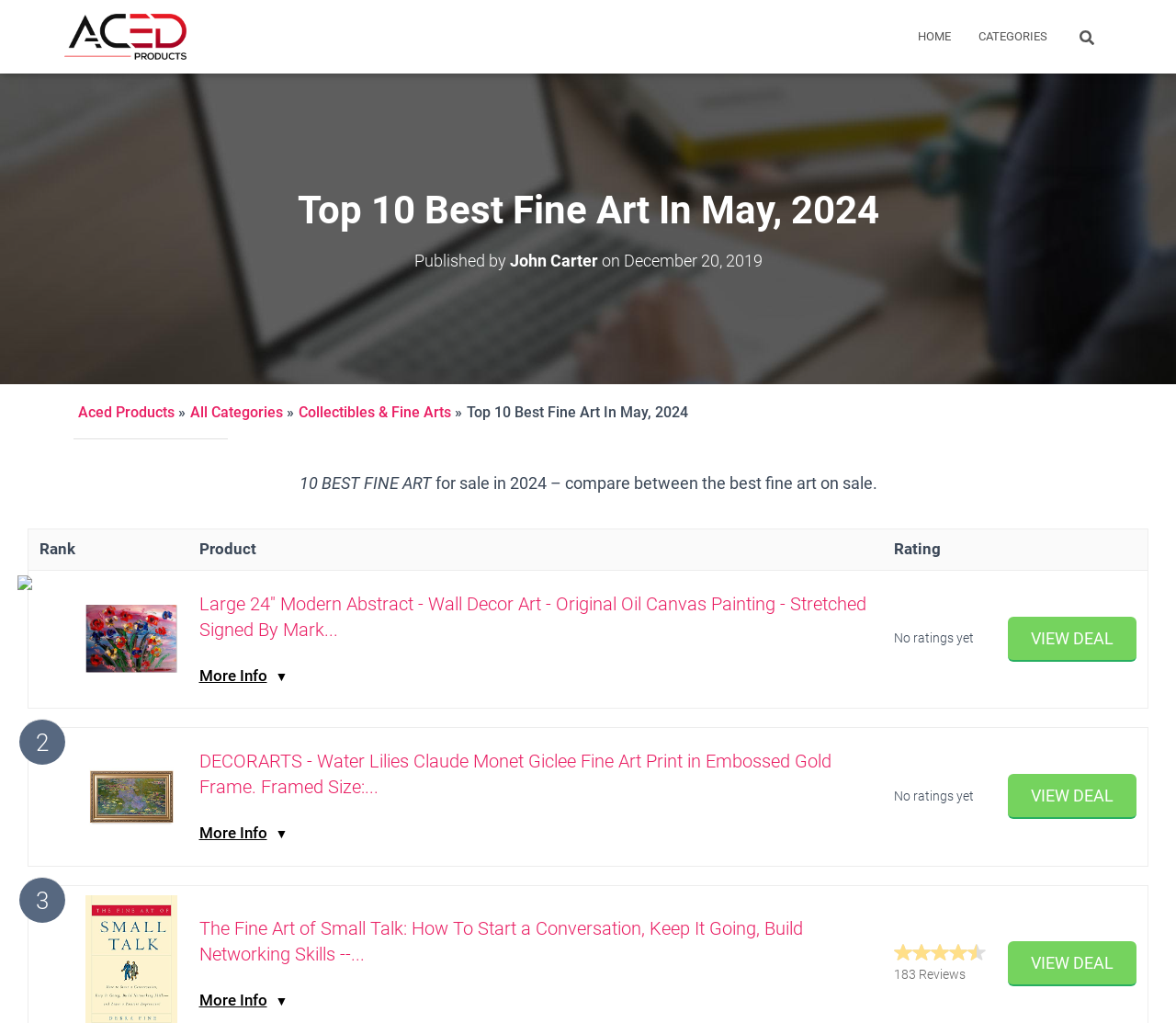Illustrate the webpage thoroughly, mentioning all important details.

This webpage is a product comparison page for fine art, specifically showcasing the top 10 best fine art of 2024. At the top left corner, there is a logo of Aced Products, accompanied by a navigation menu with links to "HOME", "CATEGORIES", and a search bar. 

Below the navigation menu, there is a heading that reads "Top 10 Best Fine Art In May, 2024" followed by a subheading indicating the publication date and author. 

The main content of the page is a table comparing the top 10 fine art products. The table has five columns: Rank, Product, Rating, and two unnamed columns. Each row represents a product, with the product name, rating, and a "VIEW DEAL" button. The product names are links to more information about the product, and some products have images accompanying their names. 

There are 10 rows in the table, each representing a different fine art product. The products are listed in a ranked order, with the first product being "Large 24' Modern Abstract - Wall Decor Art - Original Oil Canvas Painting - Stretched Signed By Mark Kazav - Must Have!" and the third product being "DECORARTS - Water Lilies Claude Monet Giclee Fine Art Print in Embossed Gold Frame. Framed Size: 36x22".